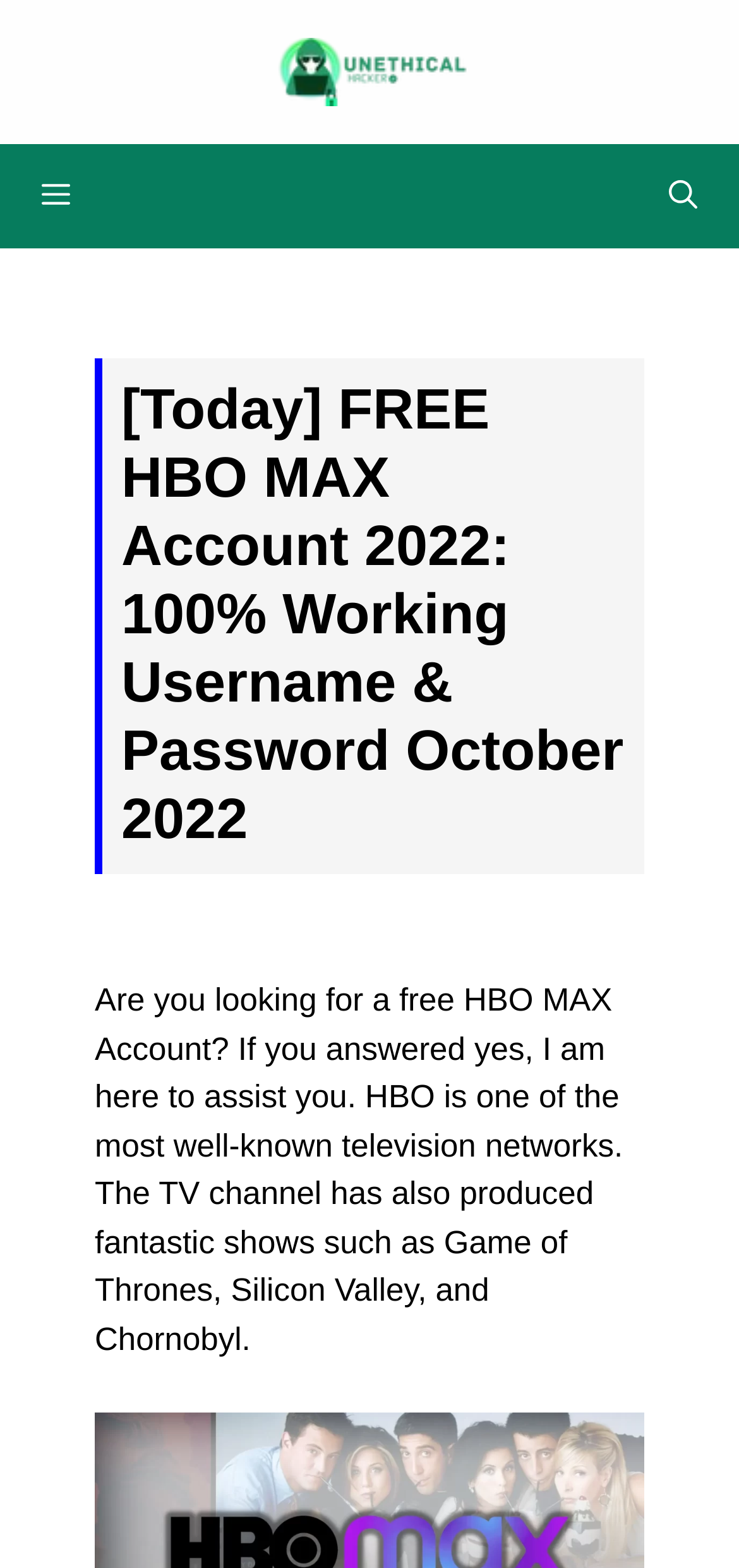Determine the bounding box for the HTML element described here: "Subscribe". The coordinates should be given as [left, top, right, bottom] with each number being a float between 0 and 1.

None